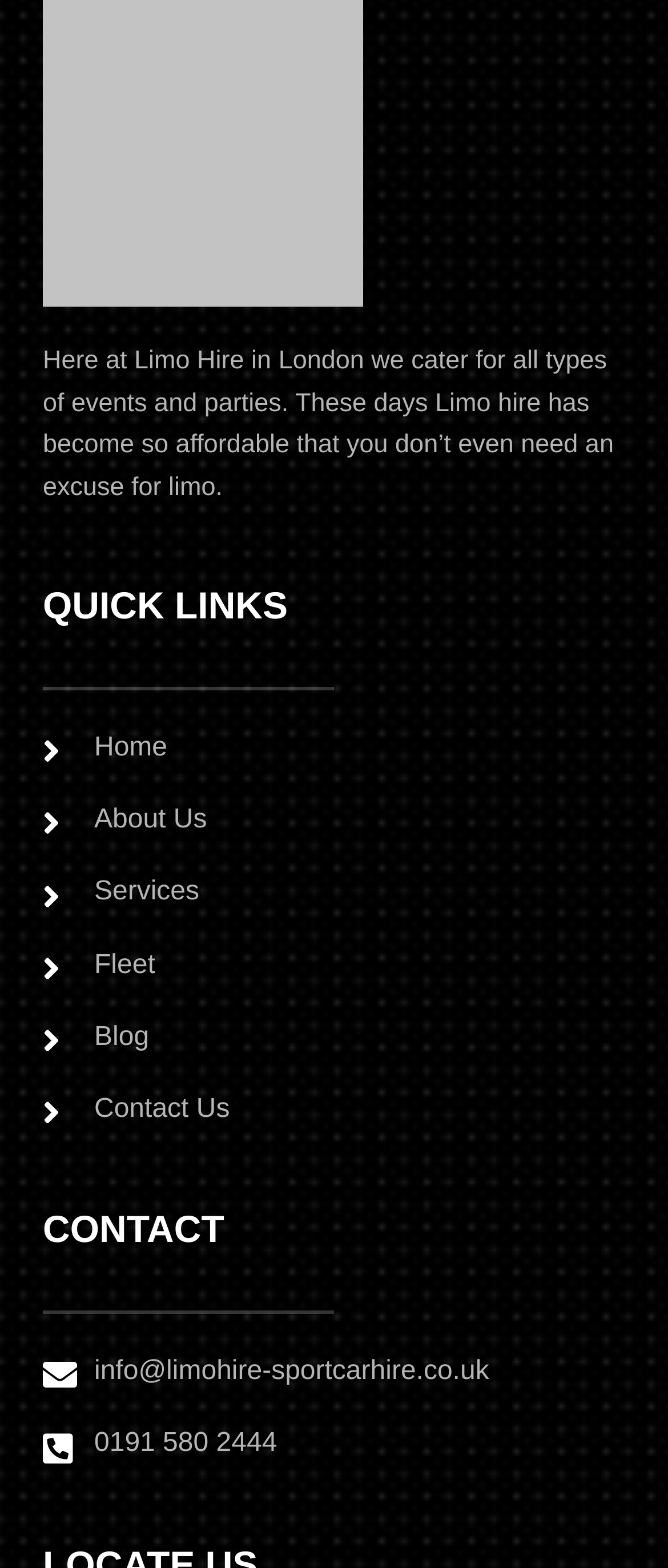Using the information in the image, could you please answer the following question in detail:
What is the purpose of the 'QUICK LINKS' section?

The 'QUICK LINKS' section provides links to other important pages on the website, such as 'Home', 'About Us', and 'Contact Us', allowing users to quickly navigate to these pages.